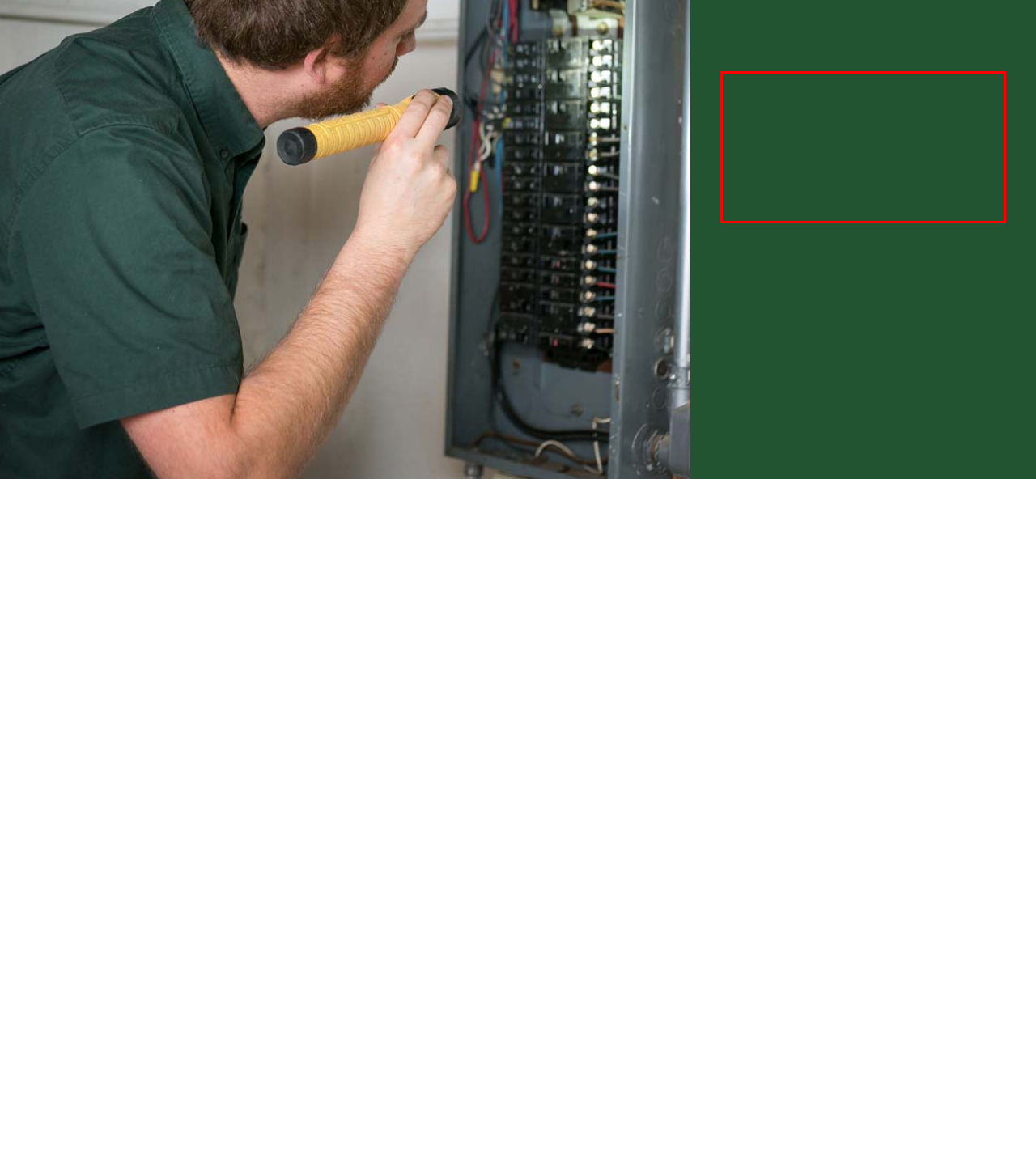View the screenshot of the webpage and identify the UI element surrounded by a red bounding box. Extract the text contained within this red bounding box.

With years of construction experience under his belt, our inspector has an understanding of home systems and components that goes well beyond what is expected of a licensed home inspector. We want to use what we know to benefit our clients and help them make the best decisions possible about their investment in their future home.